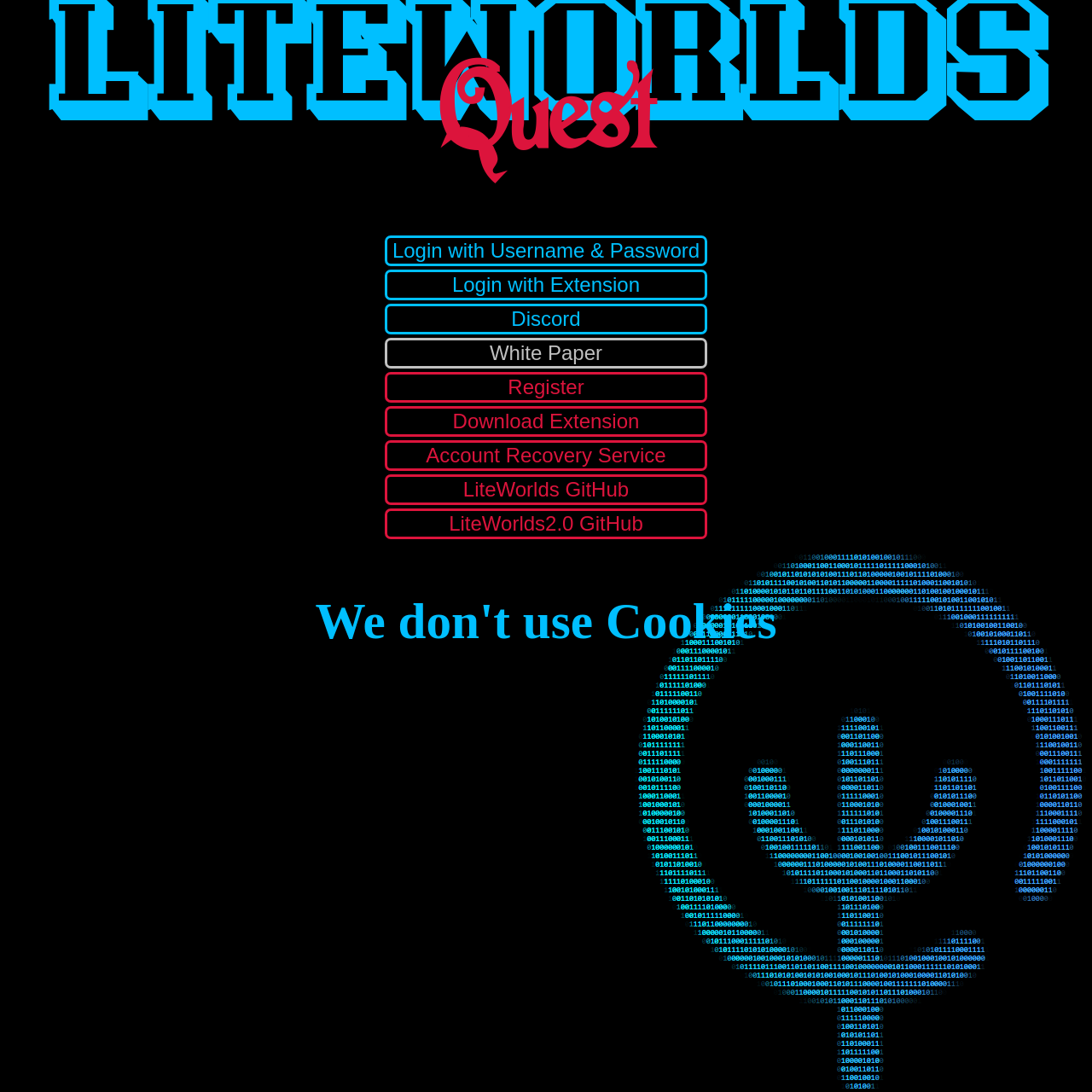From the element description Login with Username & Password, predict the bounding box coordinates of the UI element. The coordinates must be specified in the format (top-left x, top-left y, bottom-right x, bottom-right y) and should be within the 0 to 1 range.

[0.352, 0.216, 0.648, 0.244]